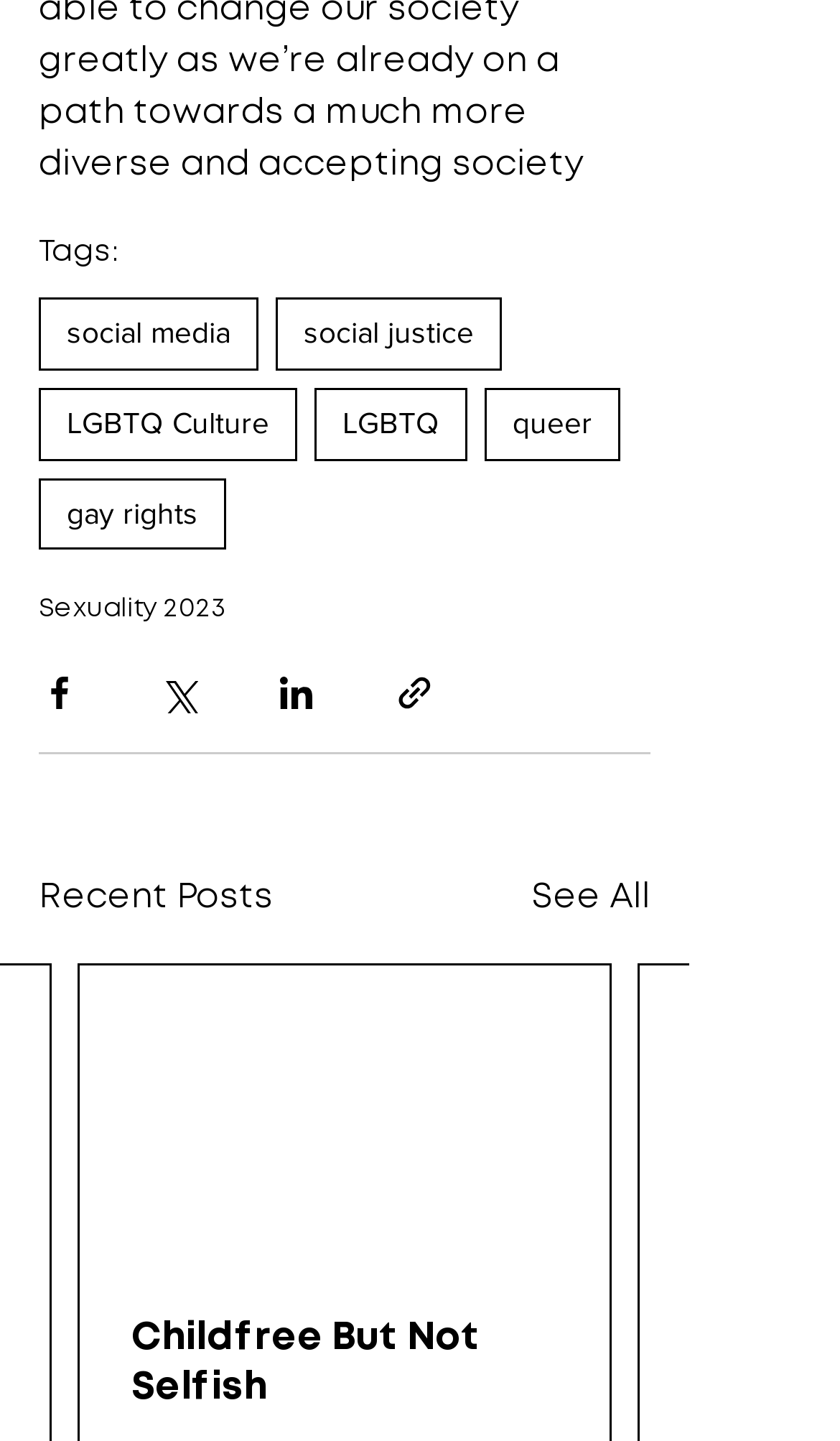Identify the bounding box for the UI element that is described as follows: "aria-label="Open navigation menu"".

None